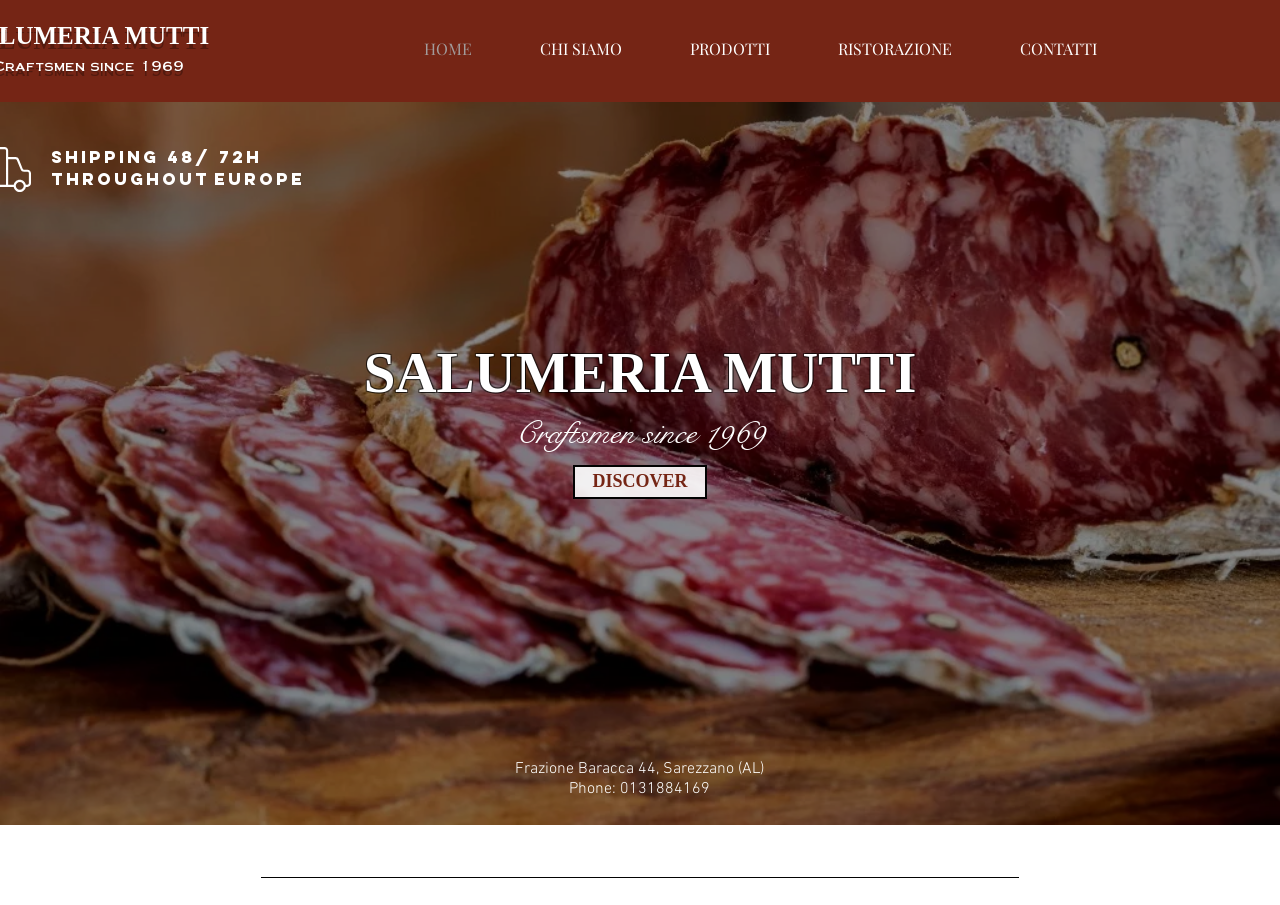Provide the bounding box coordinates, formatted as (top-left x, top-left y, bottom-right x, bottom-right y), with all values being floating point numbers between 0 and 1. Identify the bounding box of the UI element that matches the description: HOME

[0.351, 0.01, 0.479, 0.065]